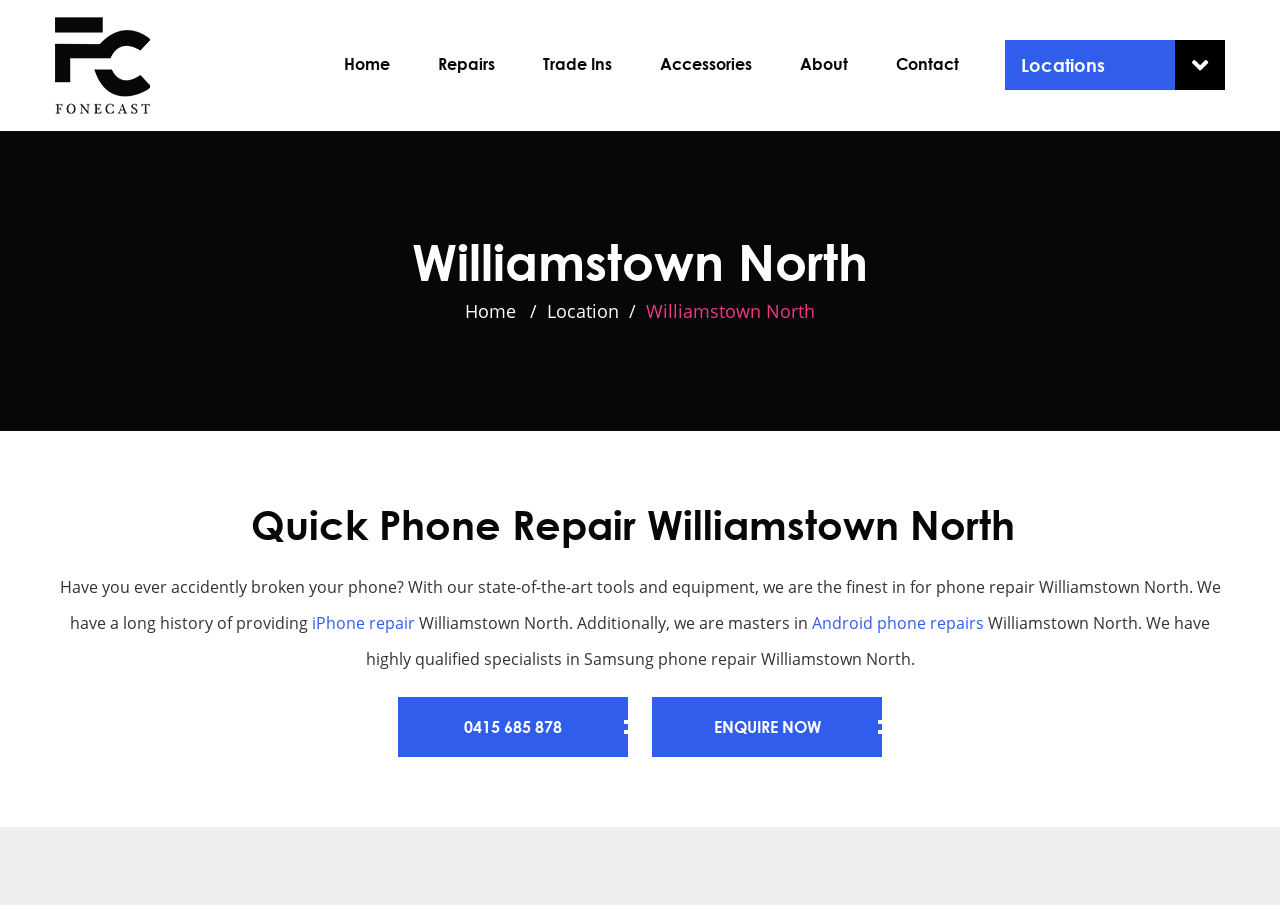Indicate the bounding box coordinates of the element that must be clicked to execute the instruction: "Call the phone number". The coordinates should be given as four float numbers between 0 and 1, i.e., [left, top, right, bottom].

[0.311, 0.77, 0.491, 0.836]